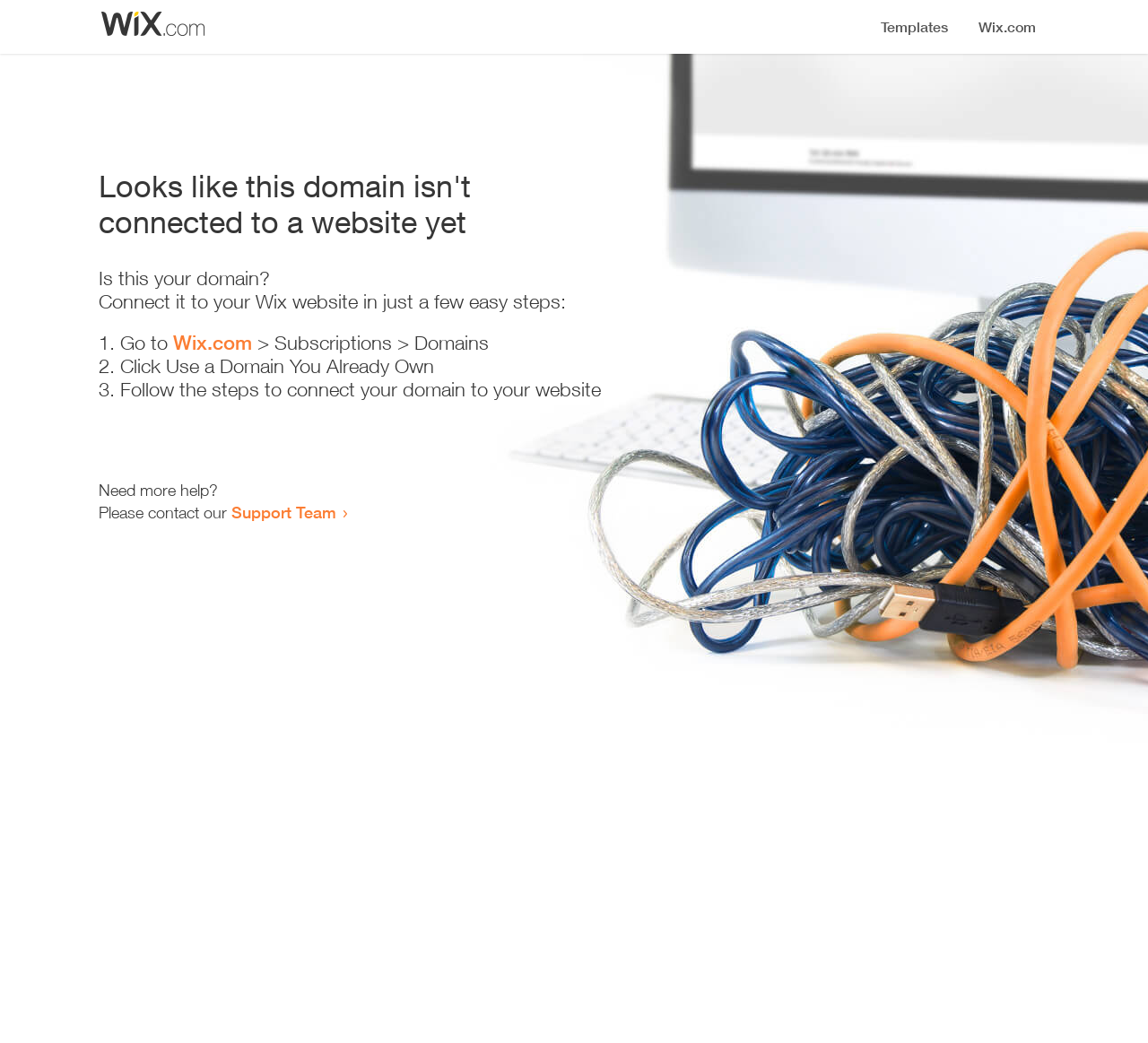Use a single word or phrase to answer the question:
What is the purpose of this webpage?

Connect domain to website